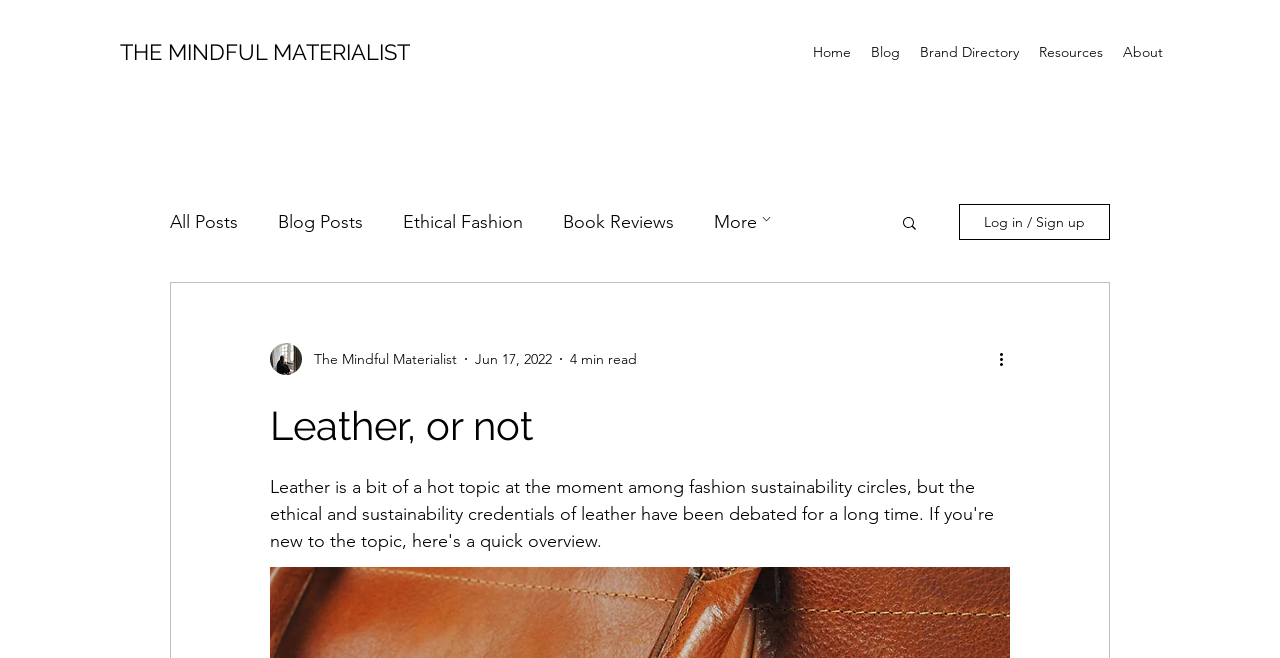Write a detailed summary of the webpage.

This webpage appears to be a blog post titled "Leather, or not" on a website called "The Mindful Materialist". At the top left of the page, there is a link to the website's homepage, "THE MINDFUL MATERIALIST". To the right of this link, there is a navigation menu with links to "Home", "Blog", "Brand Directory", "Resources", and "About".

Below the navigation menu, there is a secondary navigation menu related to the blog, with links to "All Posts", "Blog Posts", "Ethical Fashion", "Book Reviews", and "More". The "More" link has a dropdown menu with an image.

On the right side of the page, there is a search button with an image, and a "Log in / Sign up" button. Below these buttons, there is an image of the writer, followed by the website's name, the date "Jun 17, 2022", and the estimated reading time "4 min read".

The main content of the page is the blog post, which has a heading "Leather, or not" at the top. The post discusses the author's thoughts and personal experience with leather.